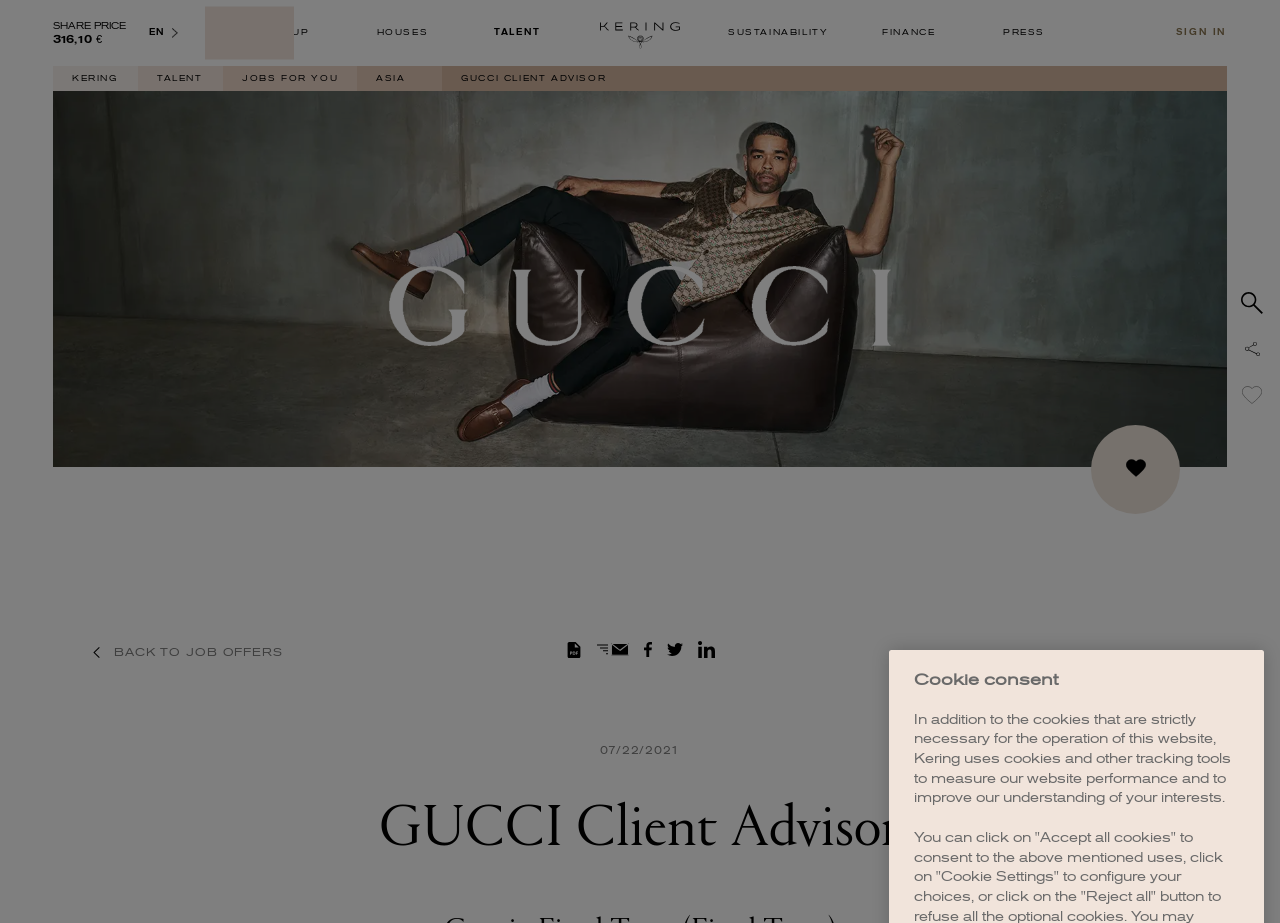Please identify the bounding box coordinates of the clickable area that will allow you to execute the instruction: "Click the 'EN' button".

[0.116, 0.031, 0.14, 0.041]